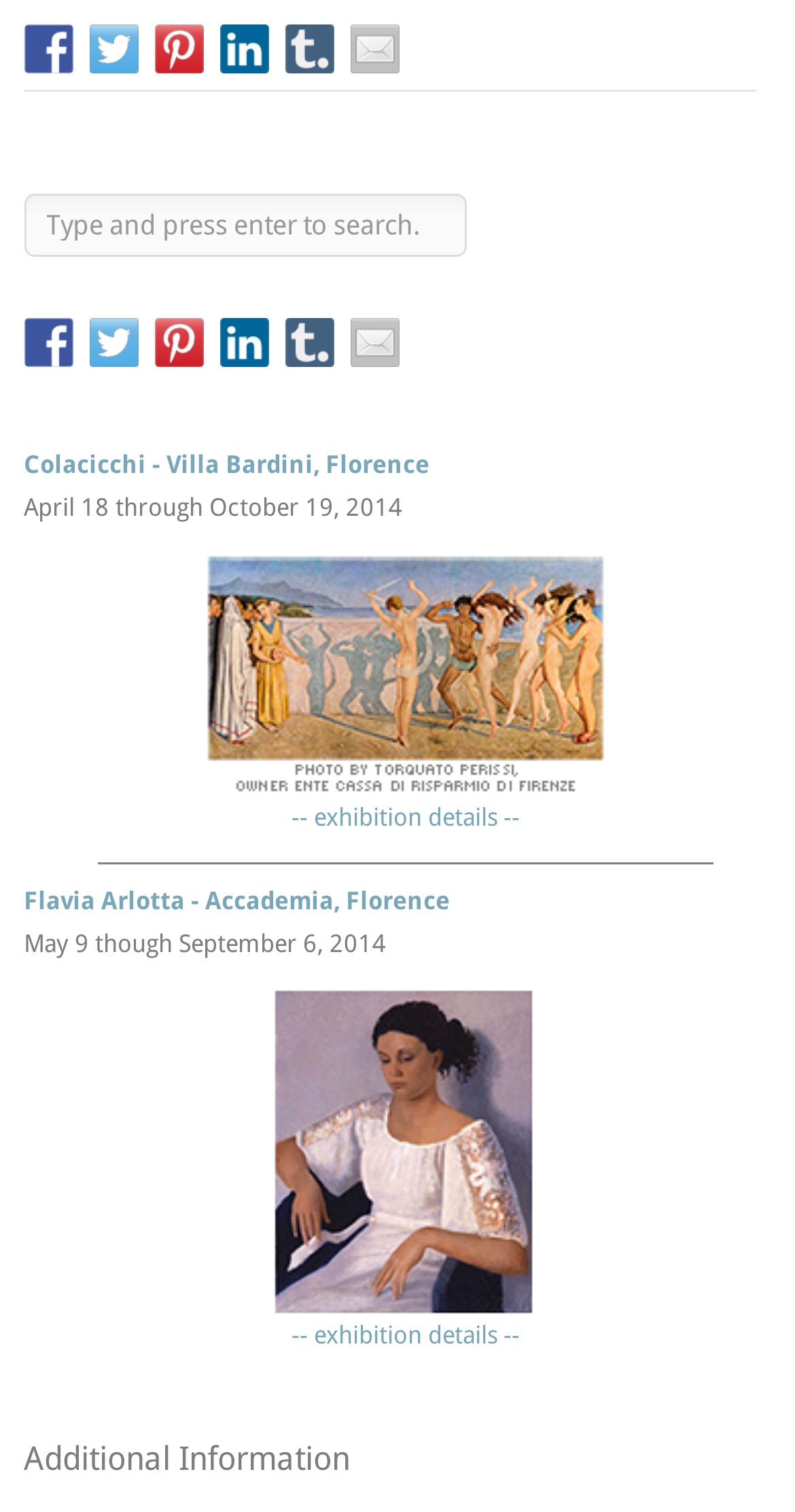Find the bounding box coordinates of the area to click in order to follow the instruction: "Search for something".

[0.03, 0.128, 0.586, 0.17]